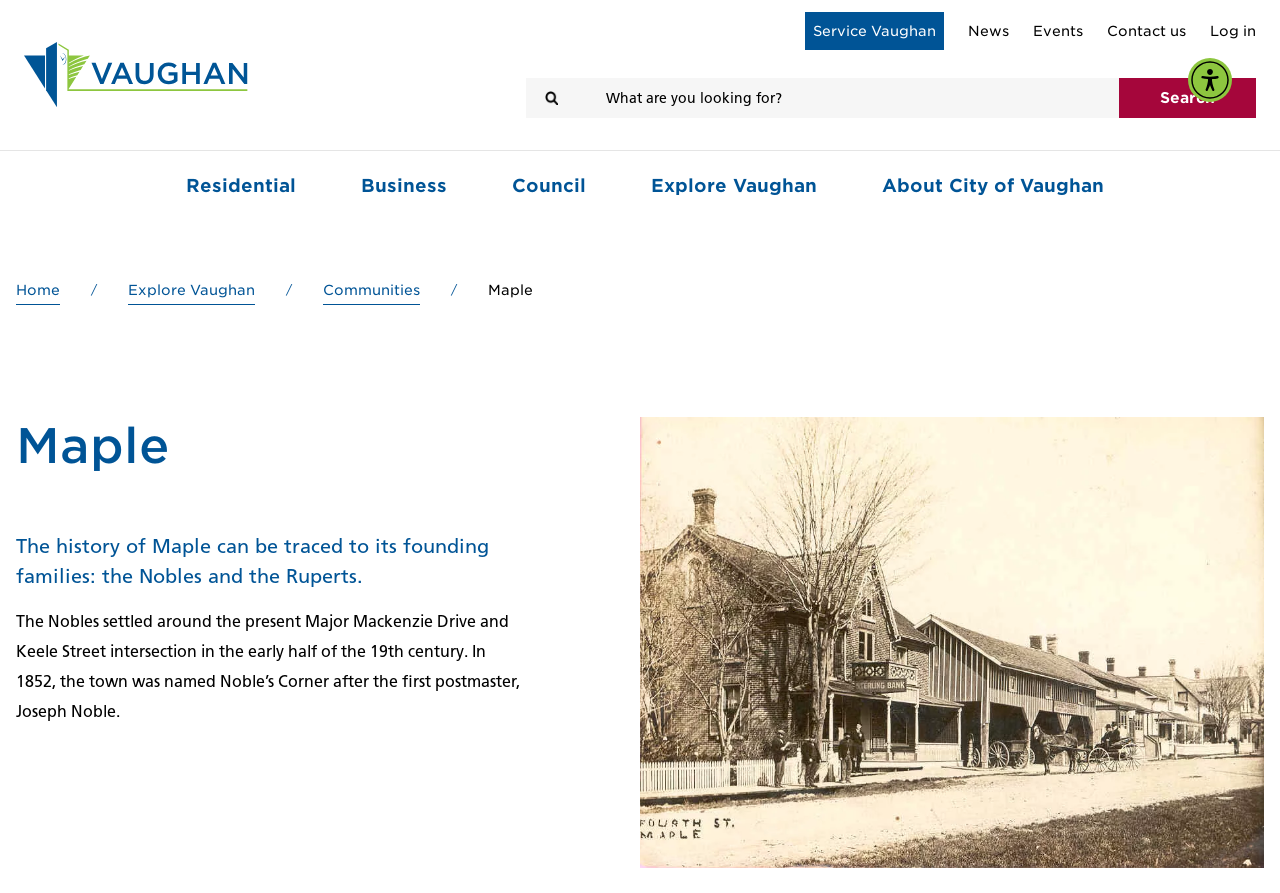Determine the bounding box coordinates for the area that needs to be clicked to fulfill this task: "Read about the history of Maple". The coordinates must be given as four float numbers between 0 and 1, i.e., [left, top, right, bottom].

[0.012, 0.598, 0.382, 0.658]